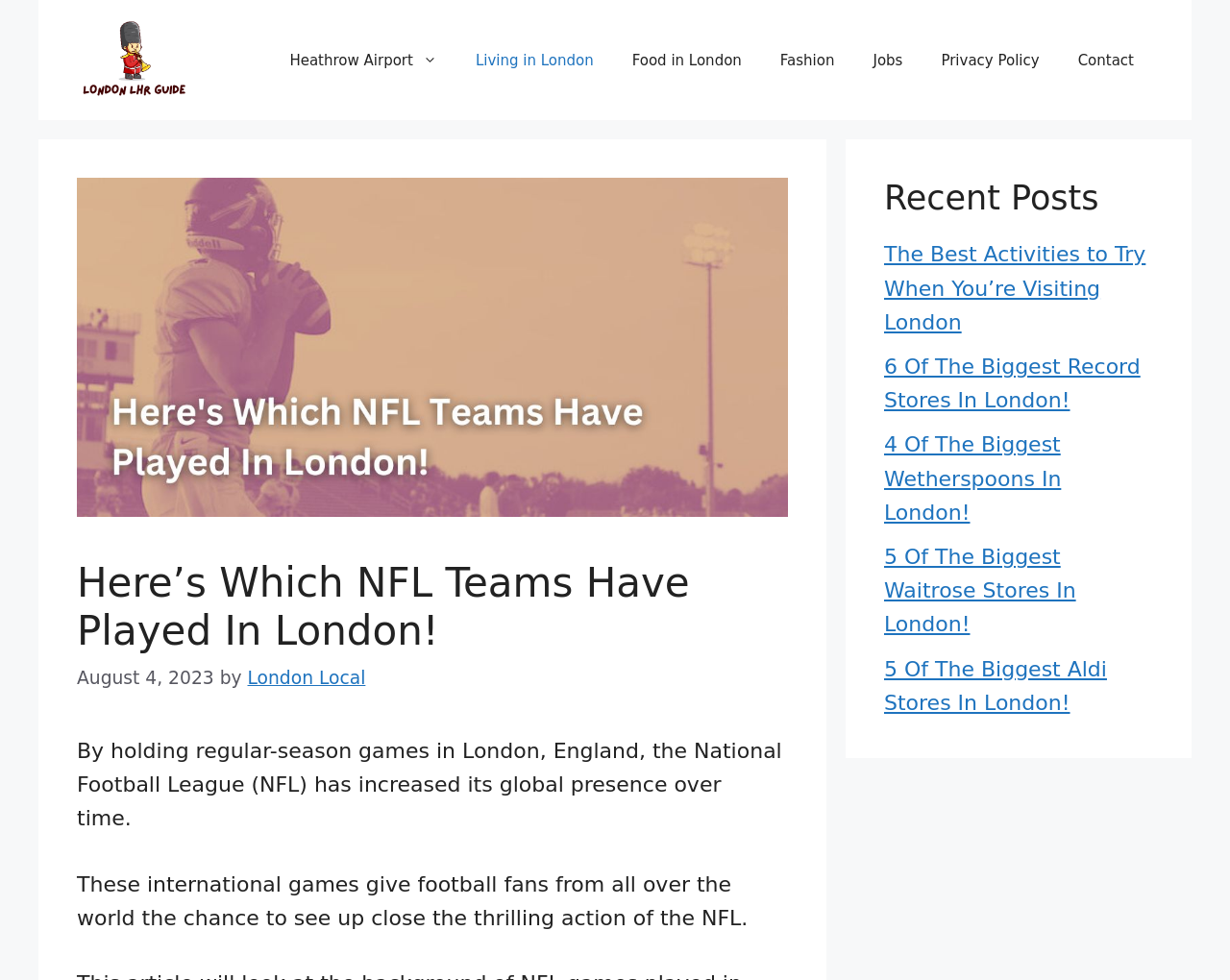Determine and generate the text content of the webpage's headline.

Here’s Which NFL Teams Have Played In London!